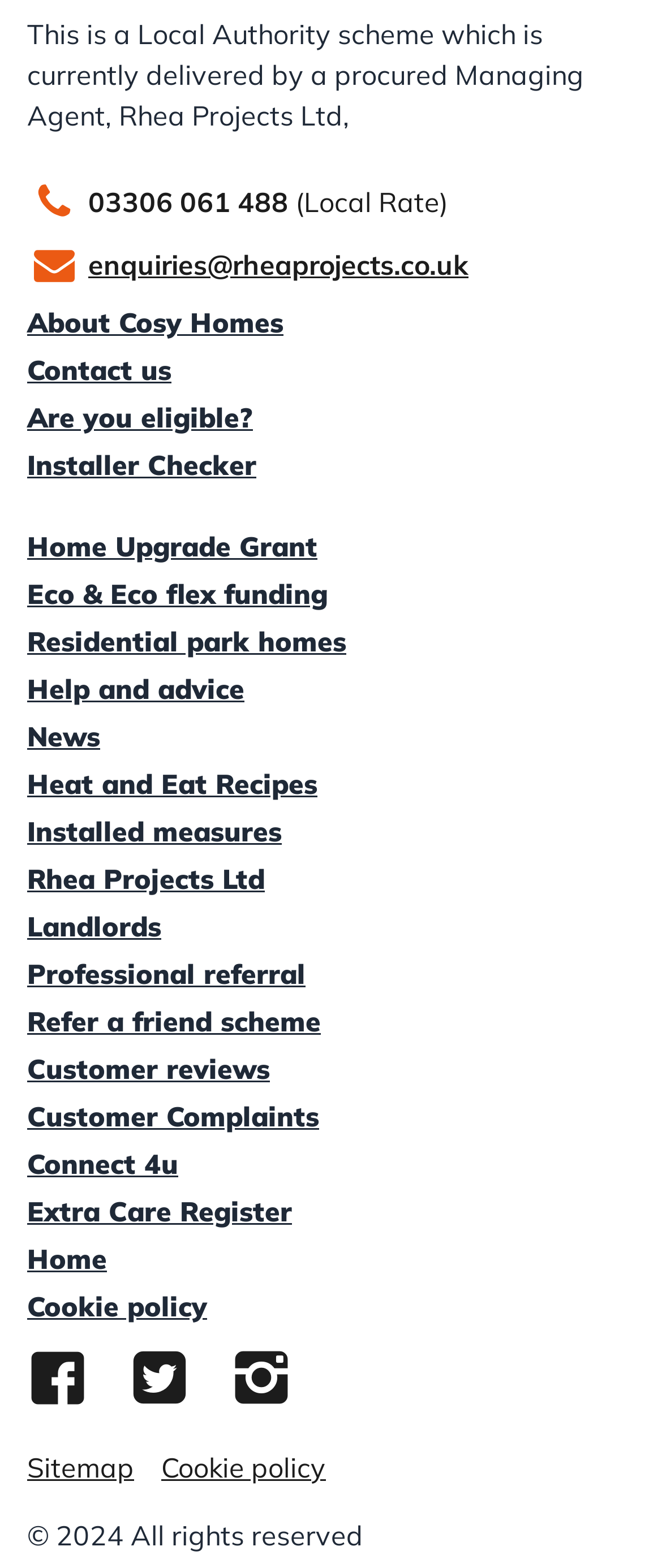Provide a single word or phrase to answer the given question: 
What is the name of the Managing Agent?

Rhea Projects Ltd